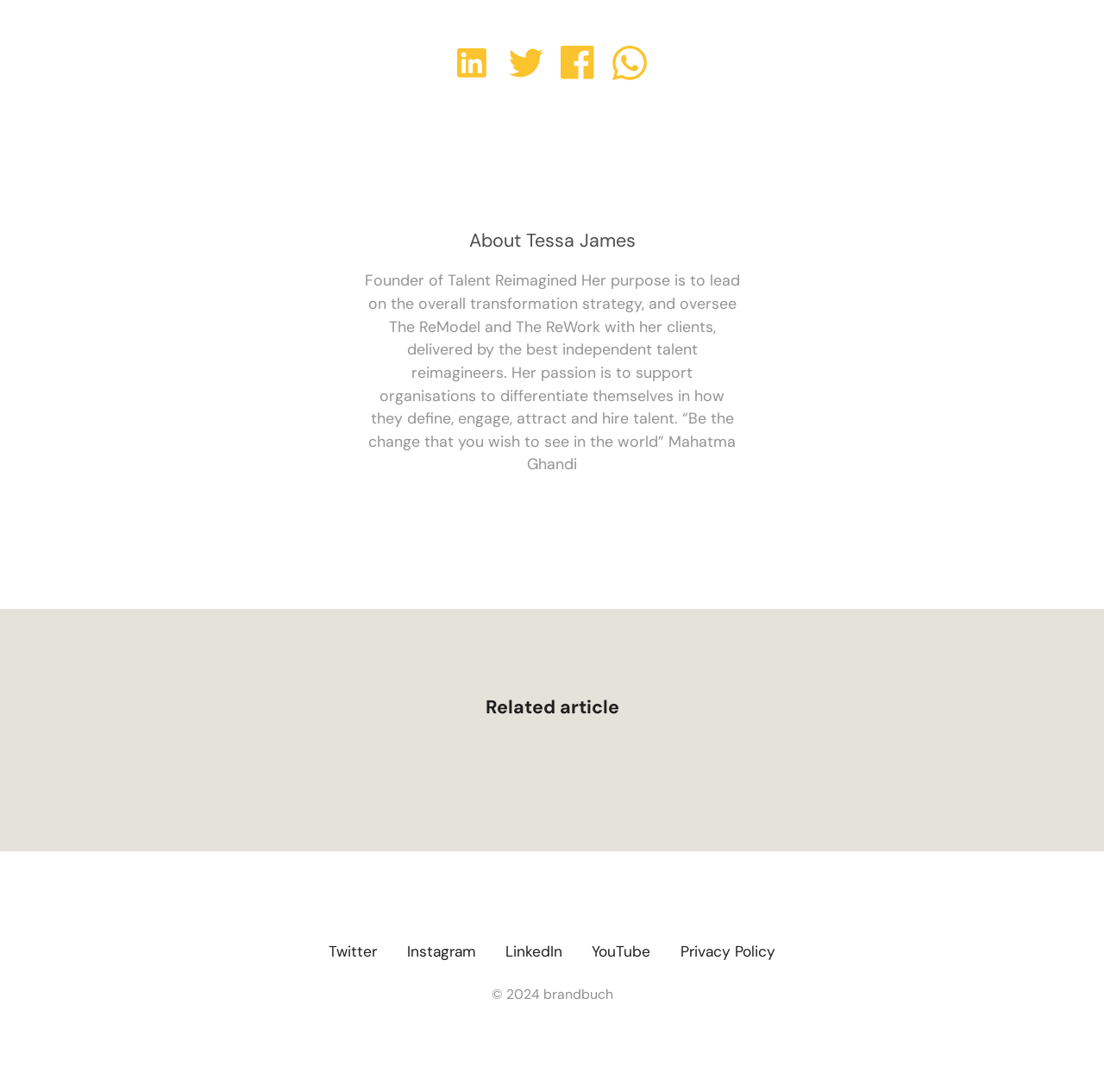Provide a single word or phrase answer to the question: 
What is the copyright year of the webpage?

2024